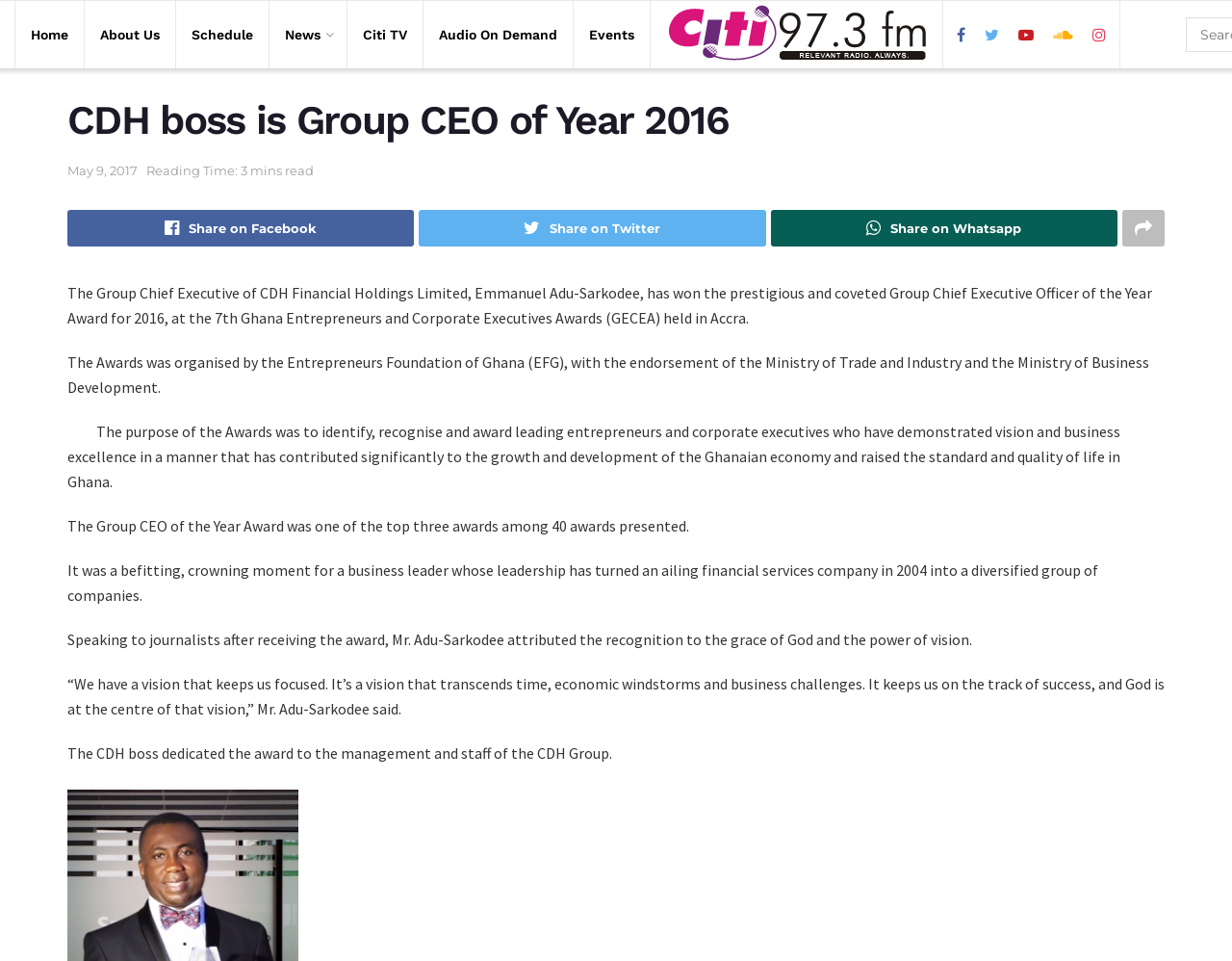Respond with a single word or phrase to the following question: What is the reading time of the article?

3 mins read